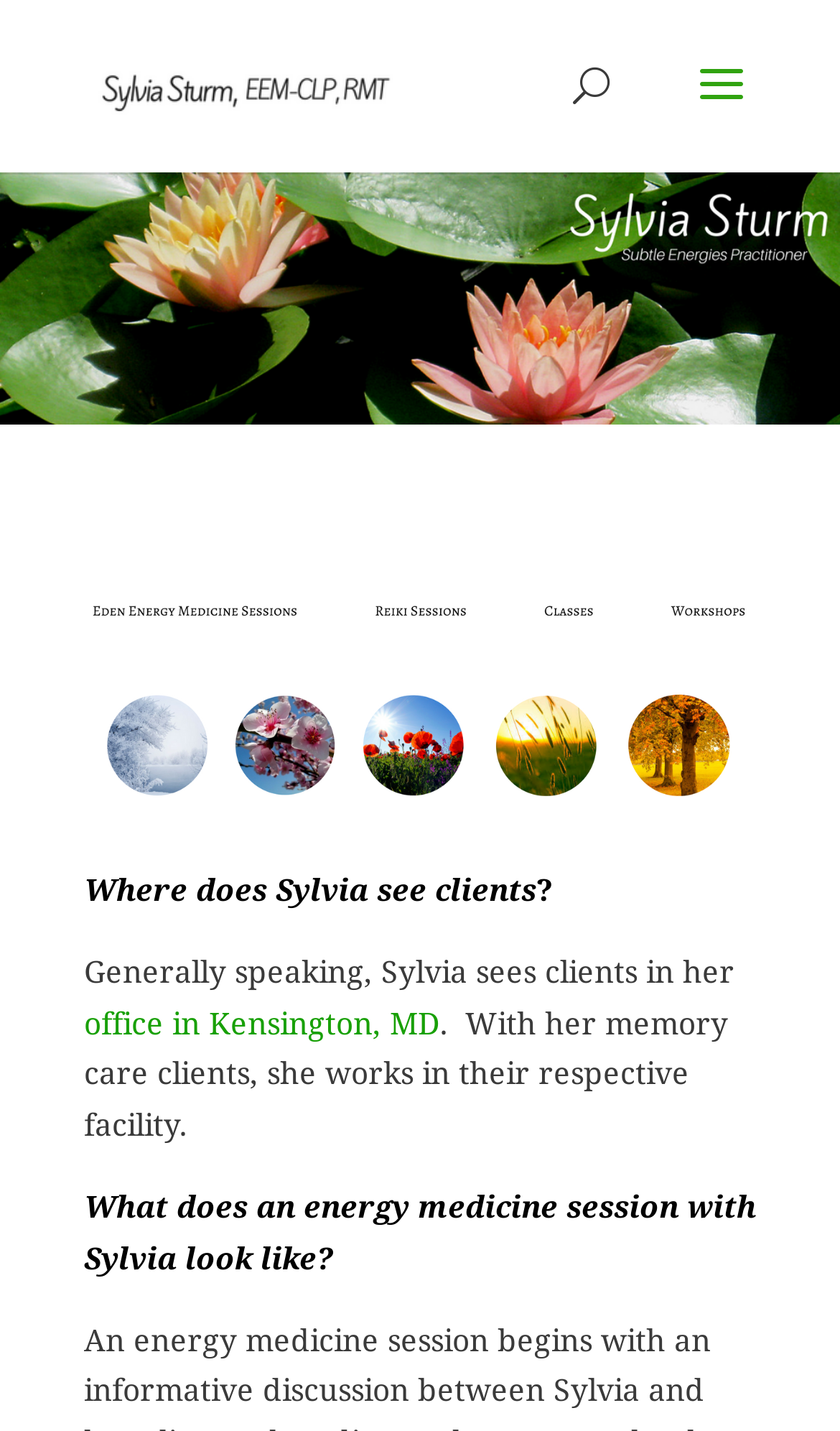What is the location of Sylvia's office?
Answer the question in a detailed and comprehensive manner.

This answer can be obtained by reading the text on the webpage, which states 'office in Kensington, MD'.